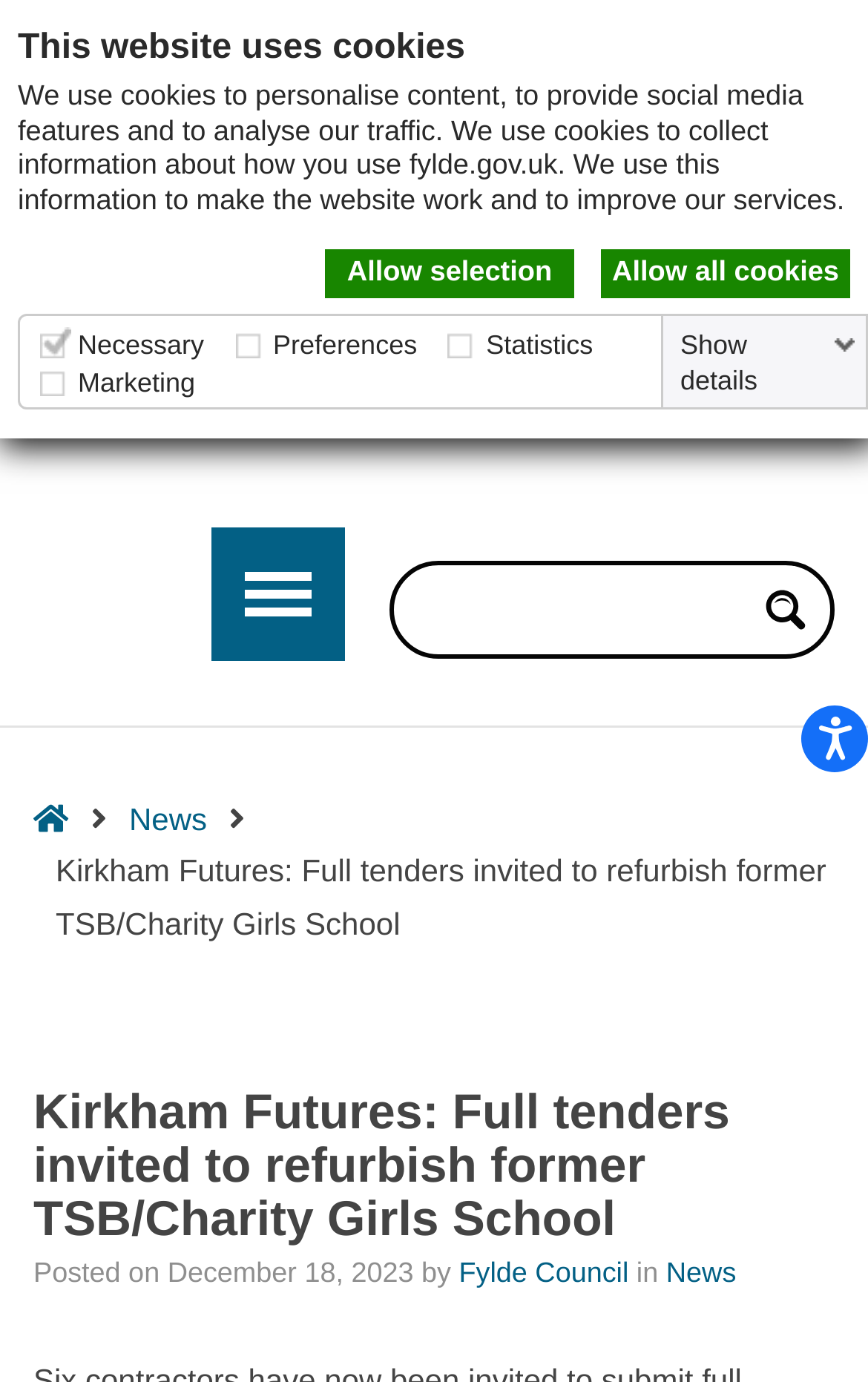Identify the bounding box of the UI element described as follows: "aria-label="Search input" name="phrase"". Provide the coordinates as four float numbers in the range of 0 to 1 [left, top, right, bottom].

[0.497, 0.416, 0.846, 0.465]